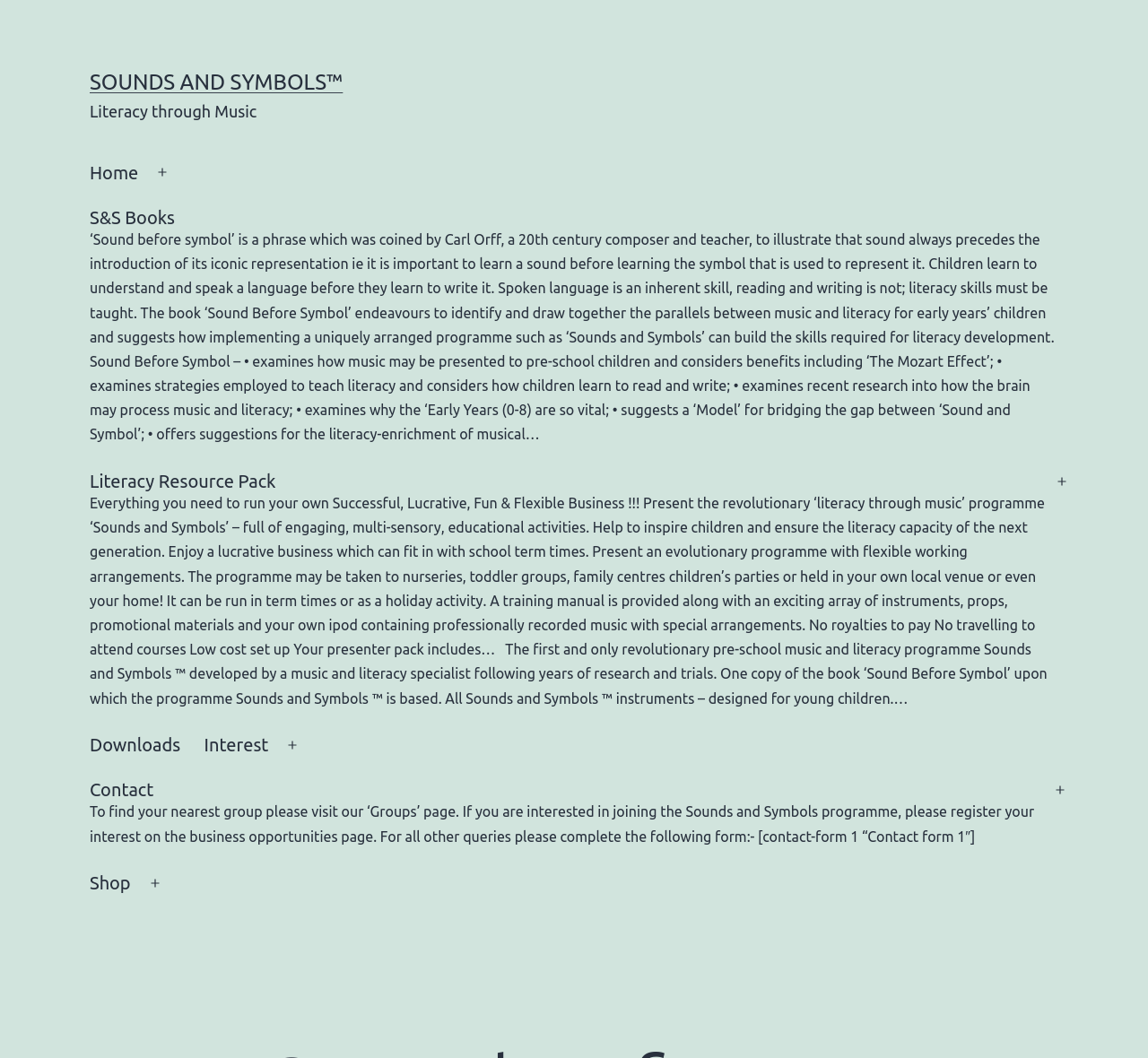Can you specify the bounding box coordinates for the region that should be clicked to fulfill this instruction: "Open the 'Primary menu'".

[0.124, 0.142, 0.159, 0.185]